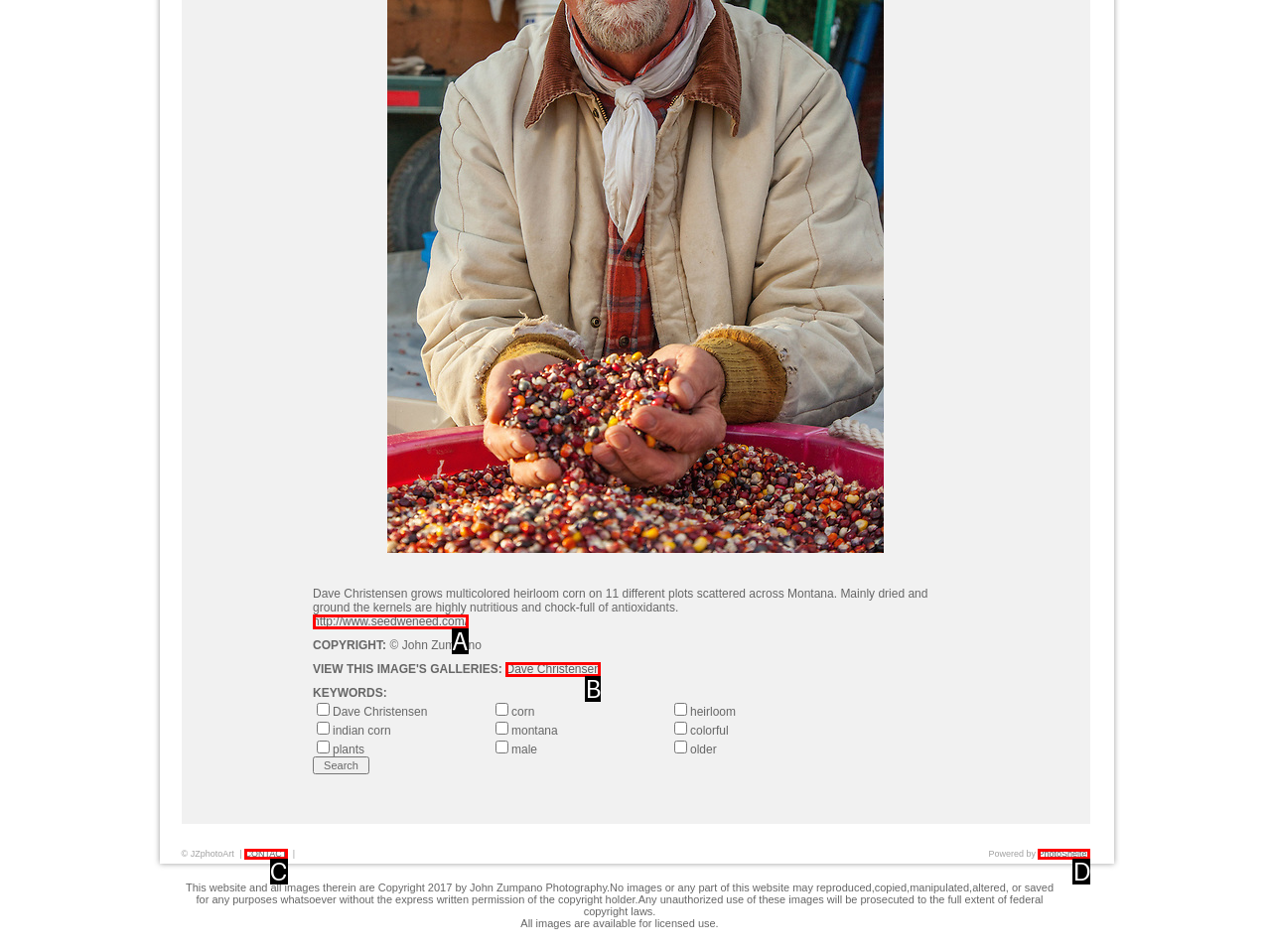Tell me which one HTML element best matches the description: Dave Christensen Answer with the option's letter from the given choices directly.

B